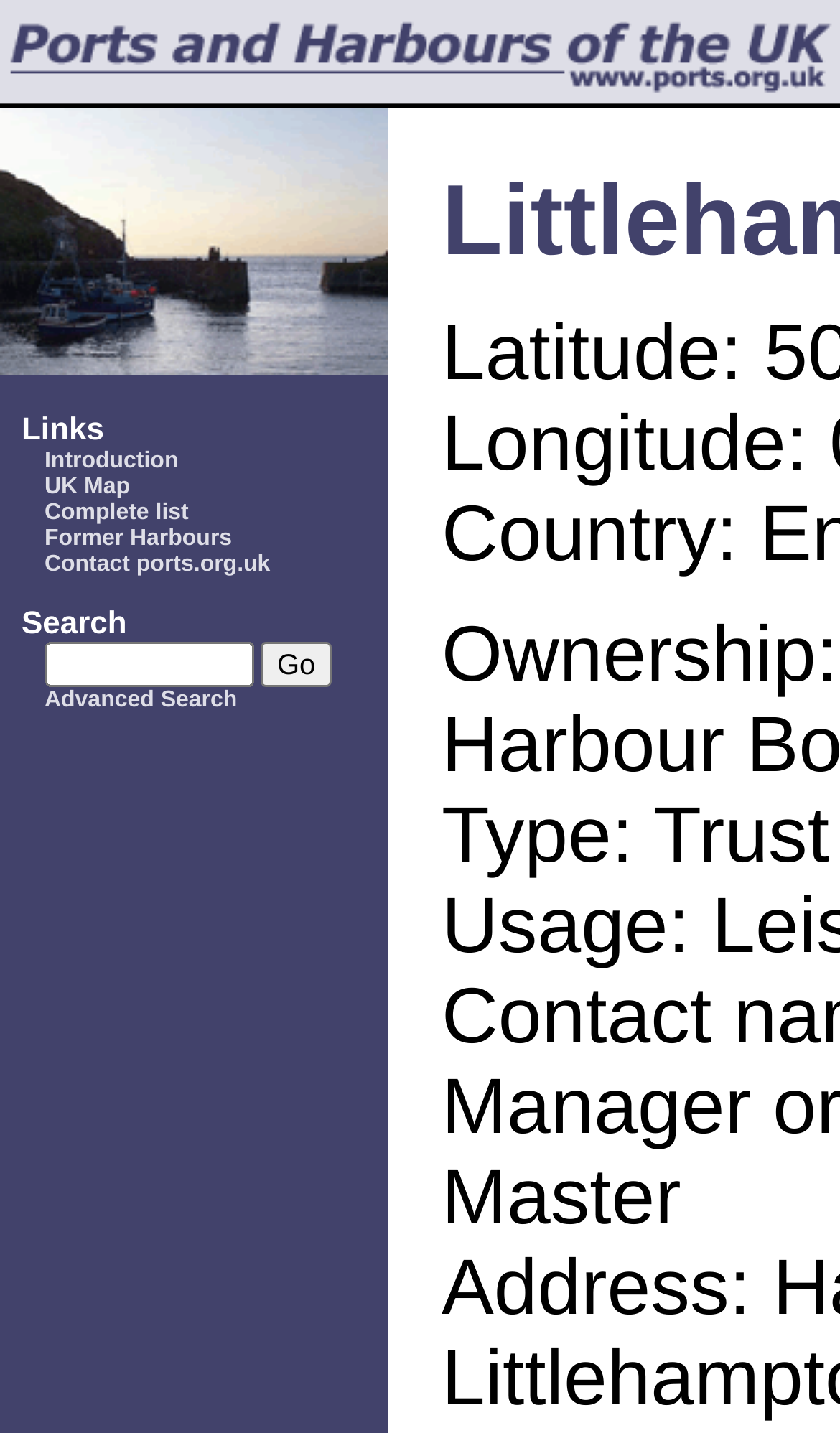Could you indicate the bounding box coordinates of the region to click in order to complete this instruction: "Click on Introduction".

[0.053, 0.312, 0.212, 0.33]